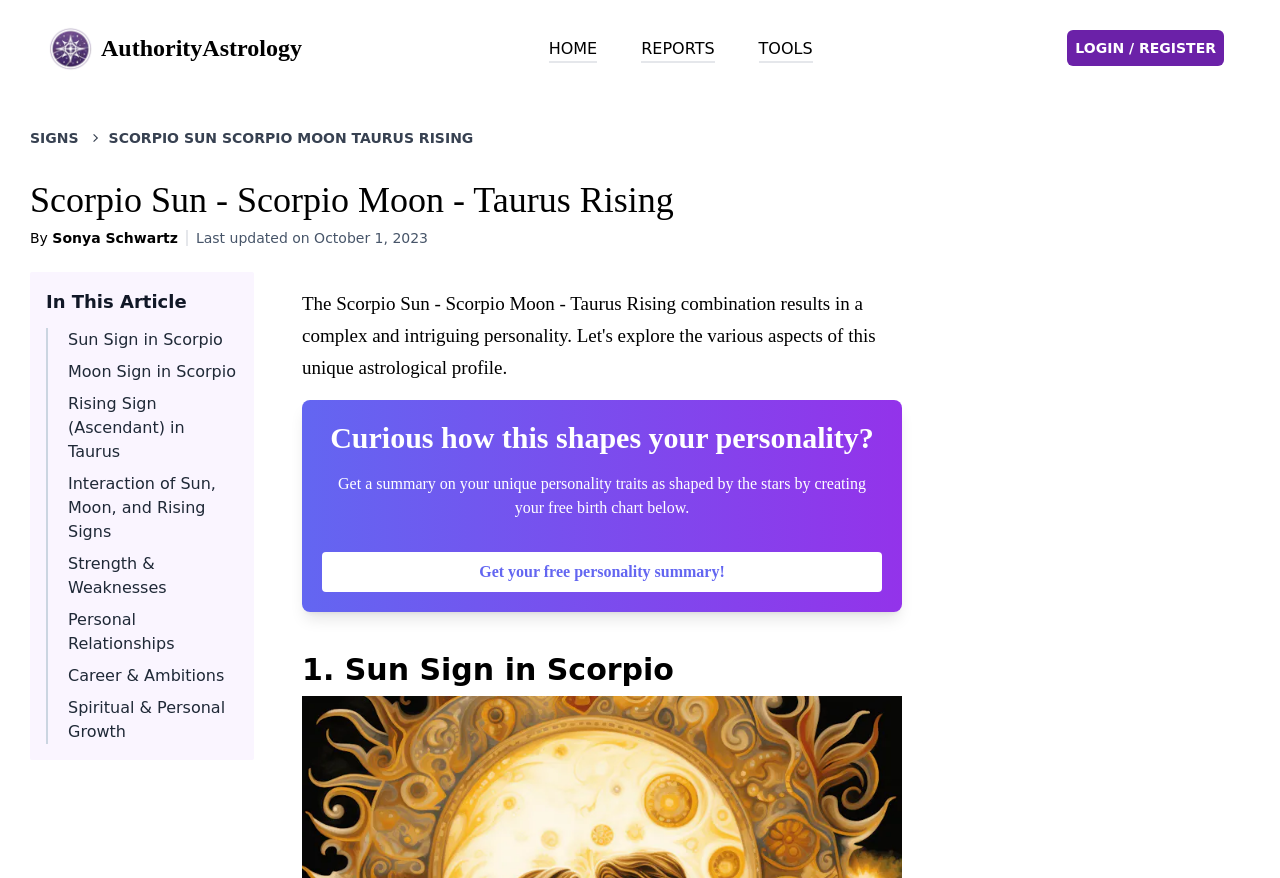Predict the bounding box coordinates of the UI element that matches this description: "Personal Relationships". The coordinates should be in the format [left, top, right, bottom] with each value between 0 and 1.

[0.053, 0.695, 0.136, 0.744]